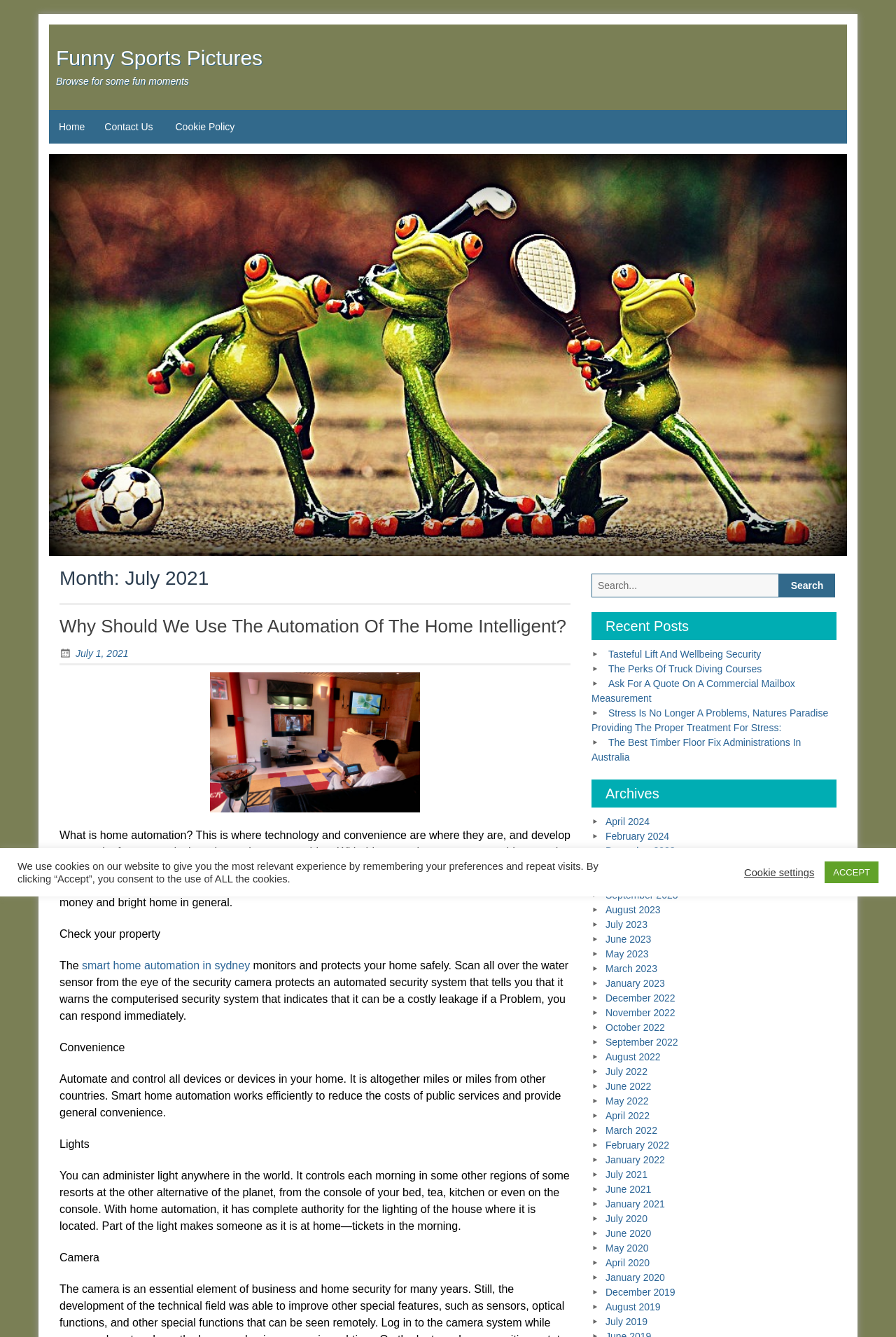Extract the bounding box coordinates for the HTML element that matches this description: "parent_node: Search for: value="Search"". The coordinates should be four float numbers between 0 and 1, i.e., [left, top, right, bottom].

[0.87, 0.429, 0.932, 0.447]